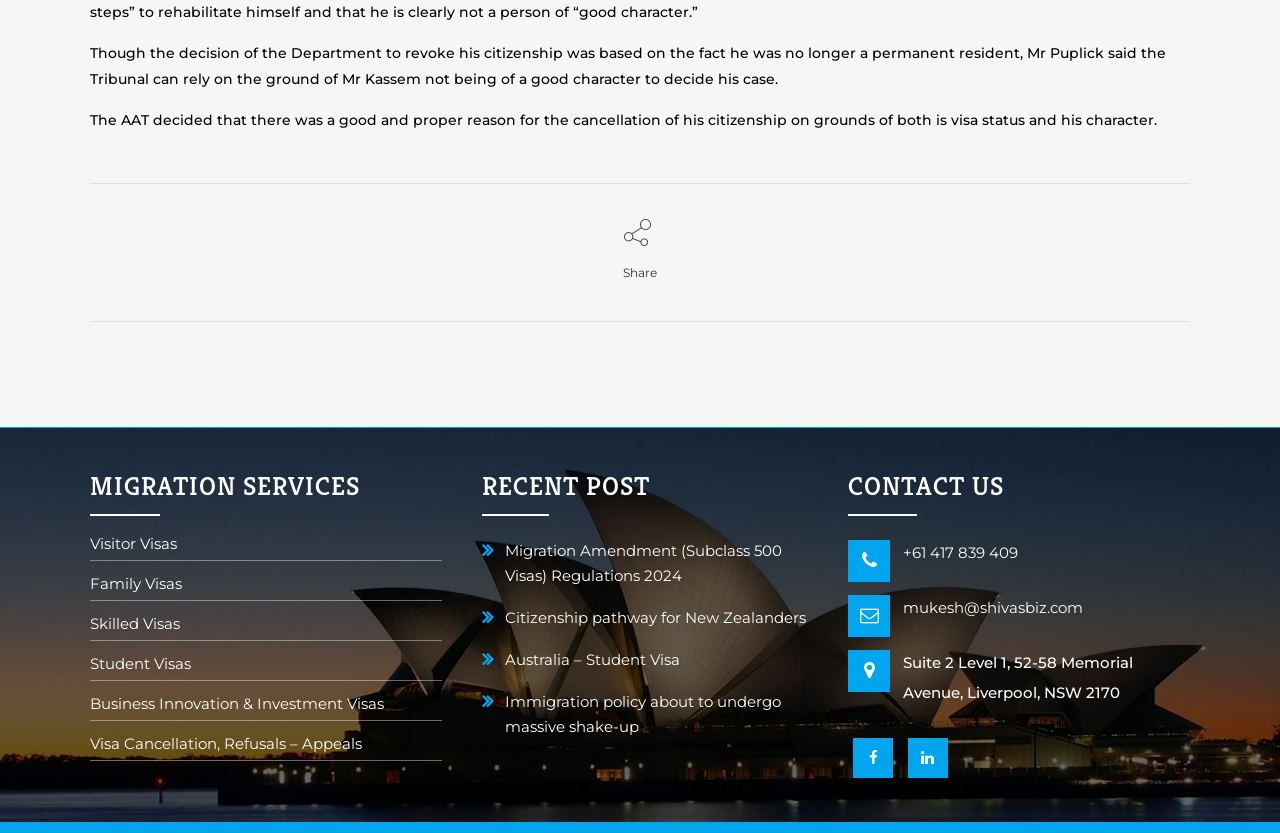Kindly determine the bounding box coordinates of the area that needs to be clicked to fulfill this instruction: "View the location on the map".

[0.655, 0.896, 0.706, 0.919]